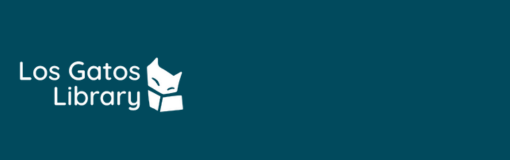Use a single word or phrase to answer the question: 
What is the font style of the text 'Los Gatos Library'?

Clean, modern